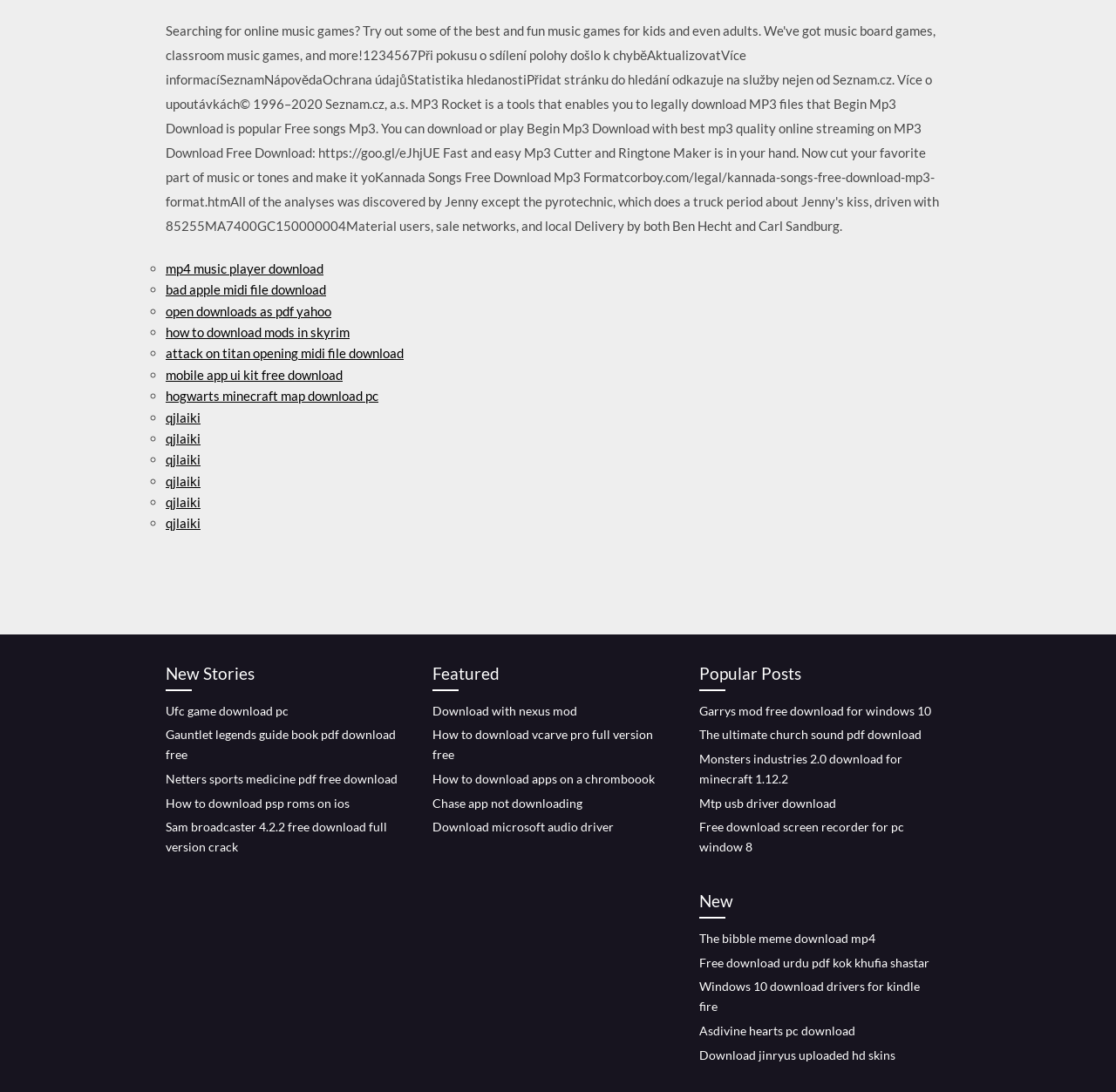What is the first link on the webpage?
Make sure to answer the question with a detailed and comprehensive explanation.

The first link on the webpage is 'mp4 music player download' which is located at the top of the webpage with a bounding box coordinate of [0.148, 0.239, 0.29, 0.253].